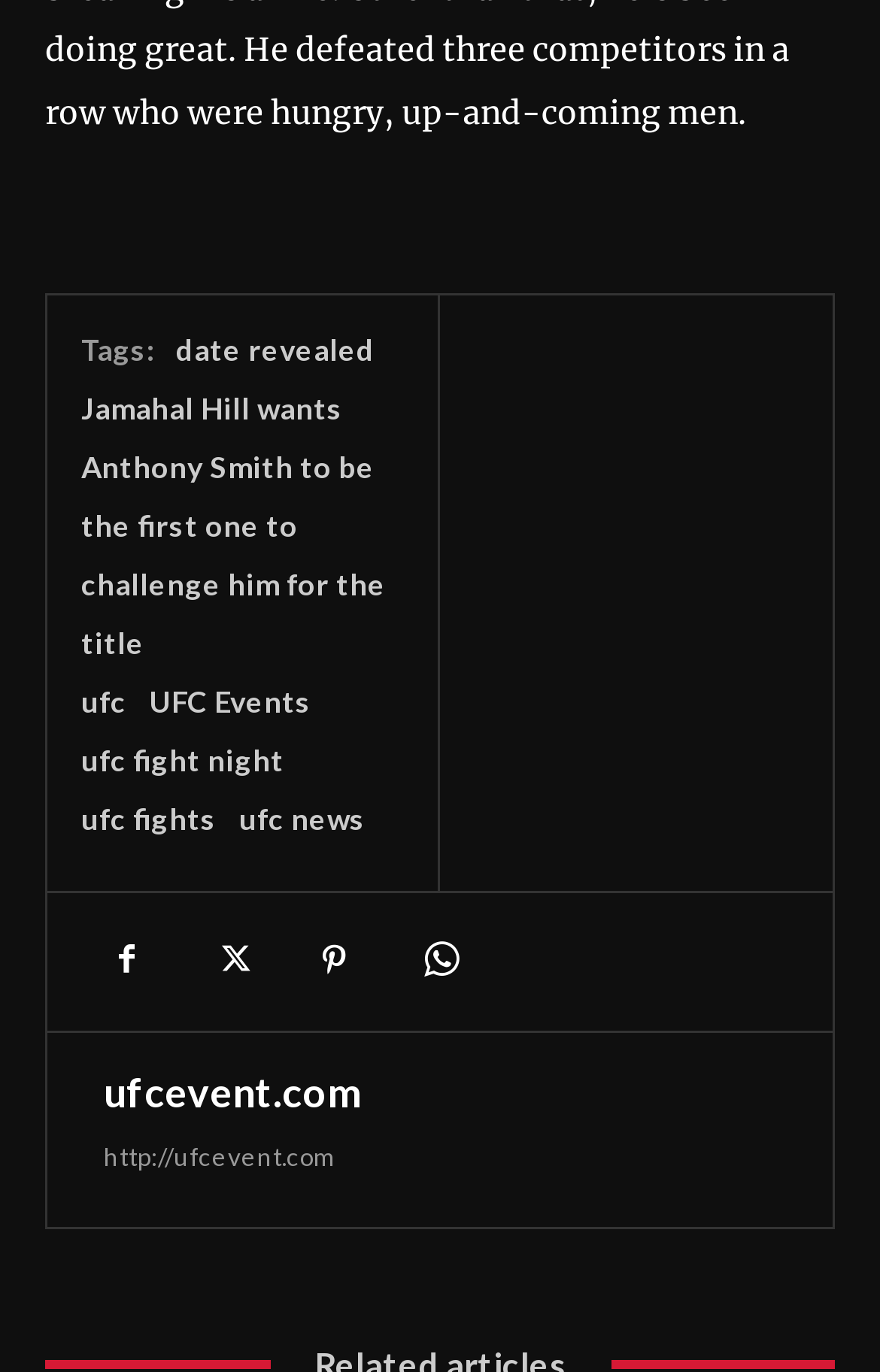What is the topic of the webpage?
Please provide a full and detailed response to the question.

The topic of the webpage appears to be UFC news, as evidenced by the presence of multiple UFC-related links and a news article title 'Jamahal Hill wants Anthony Smith to be the first one to challenge him for the title'.